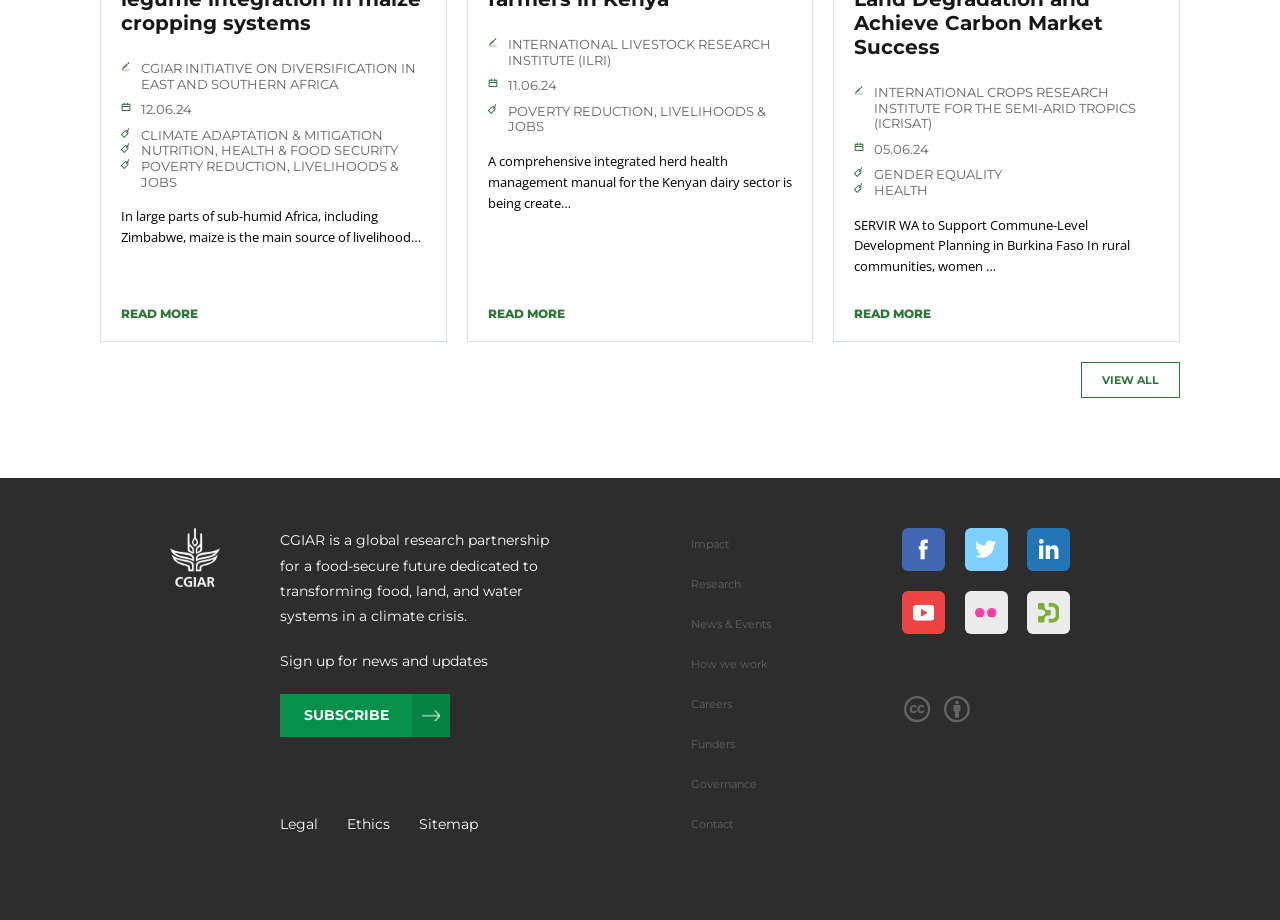Given the description: "Physical Therapy: A Surgery-Free Solution", determine the bounding box coordinates of the UI element. The coordinates should be formatted as four float numbers between 0 and 1, [left, top, right, bottom].

None